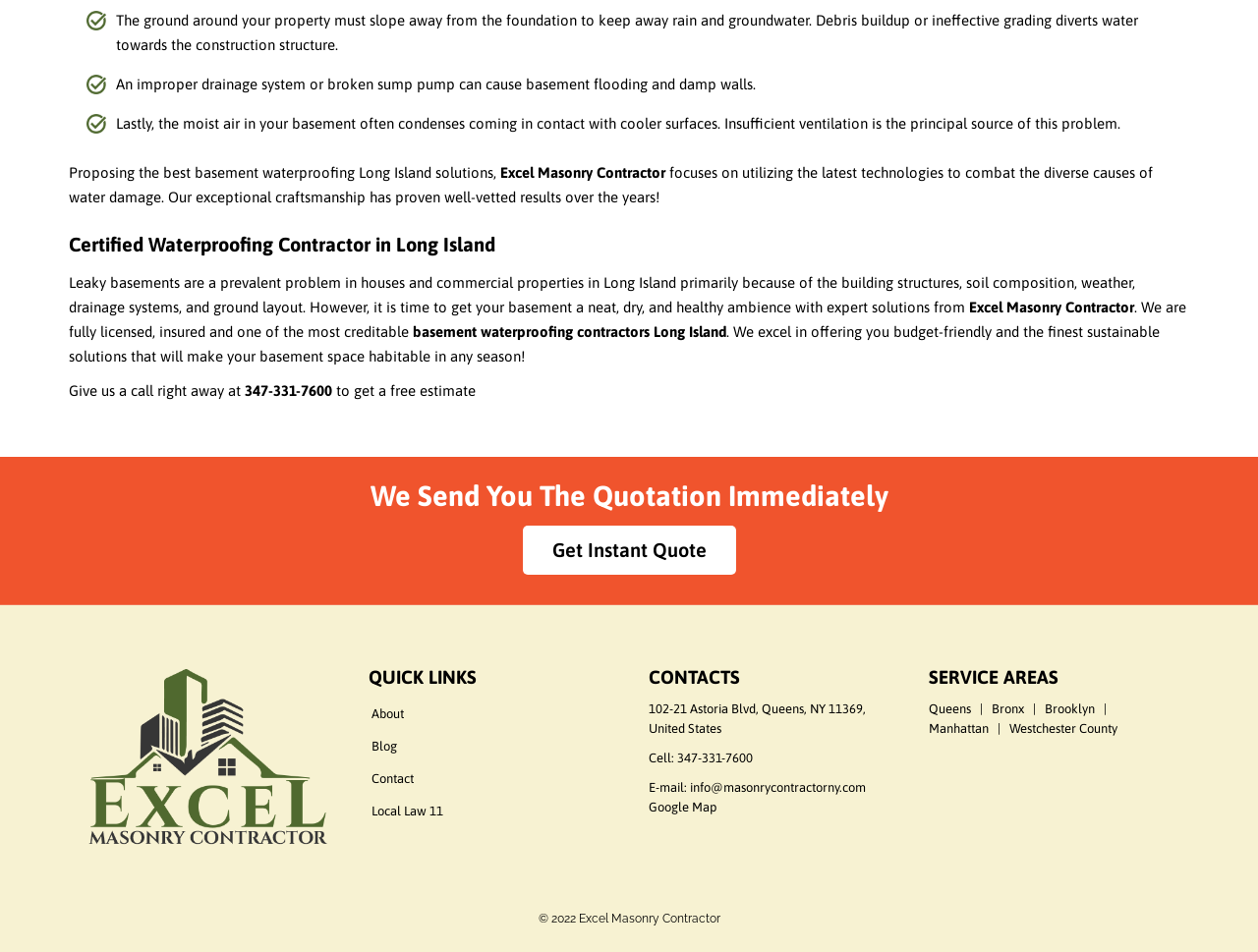What is the phone number to get a free estimate?
Please provide a comprehensive answer based on the information in the image.

The phone number to get a free estimate is mentioned in the text 'Give us a call right away at 347-331-7600 to get a free estimate'. This is a clear call-to-action for potential customers to contact the company for a free estimate.